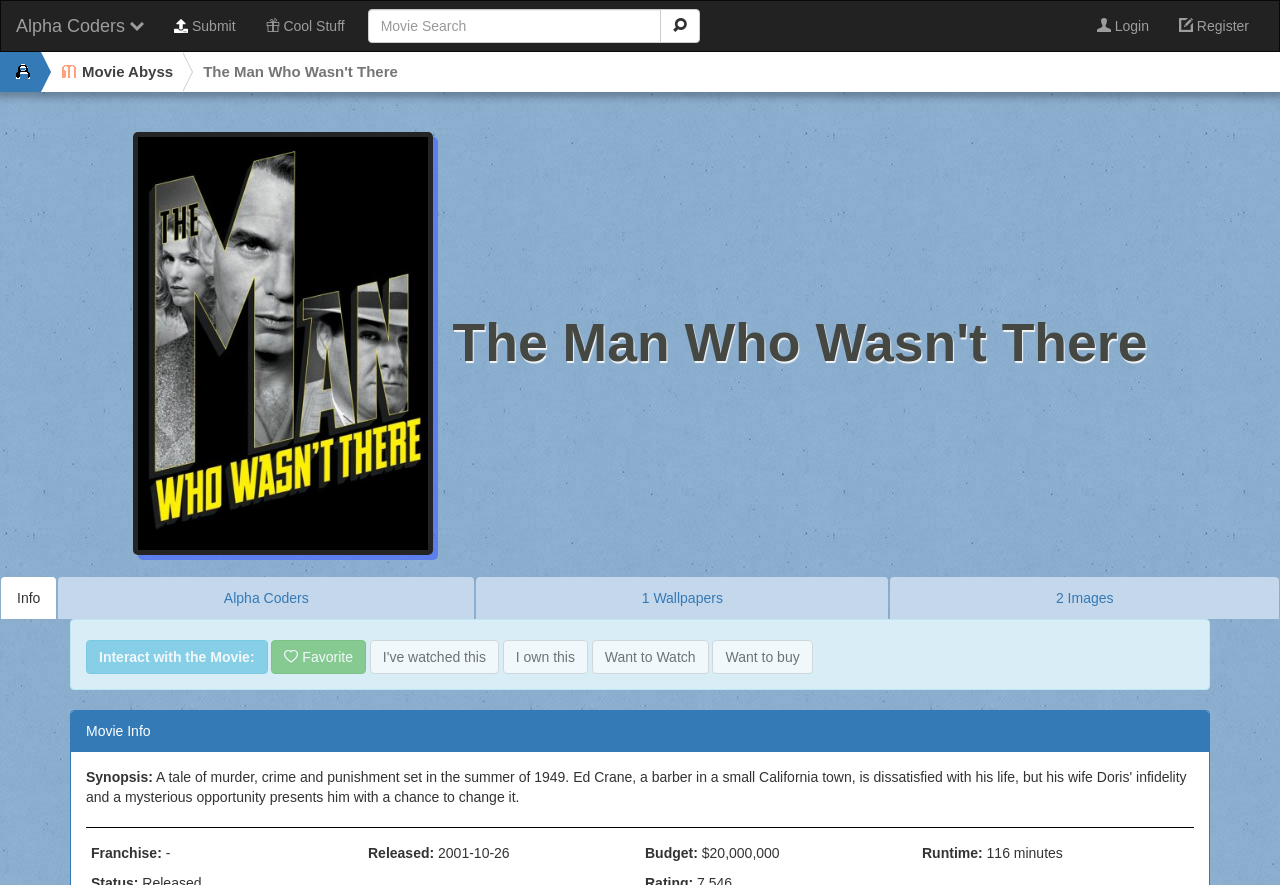What is the release date of the movie?
Answer the question with as much detail as possible.

The question asks for the release date of the movie, which can be found in the static text element with the text 'Released: 2001-10-26'.